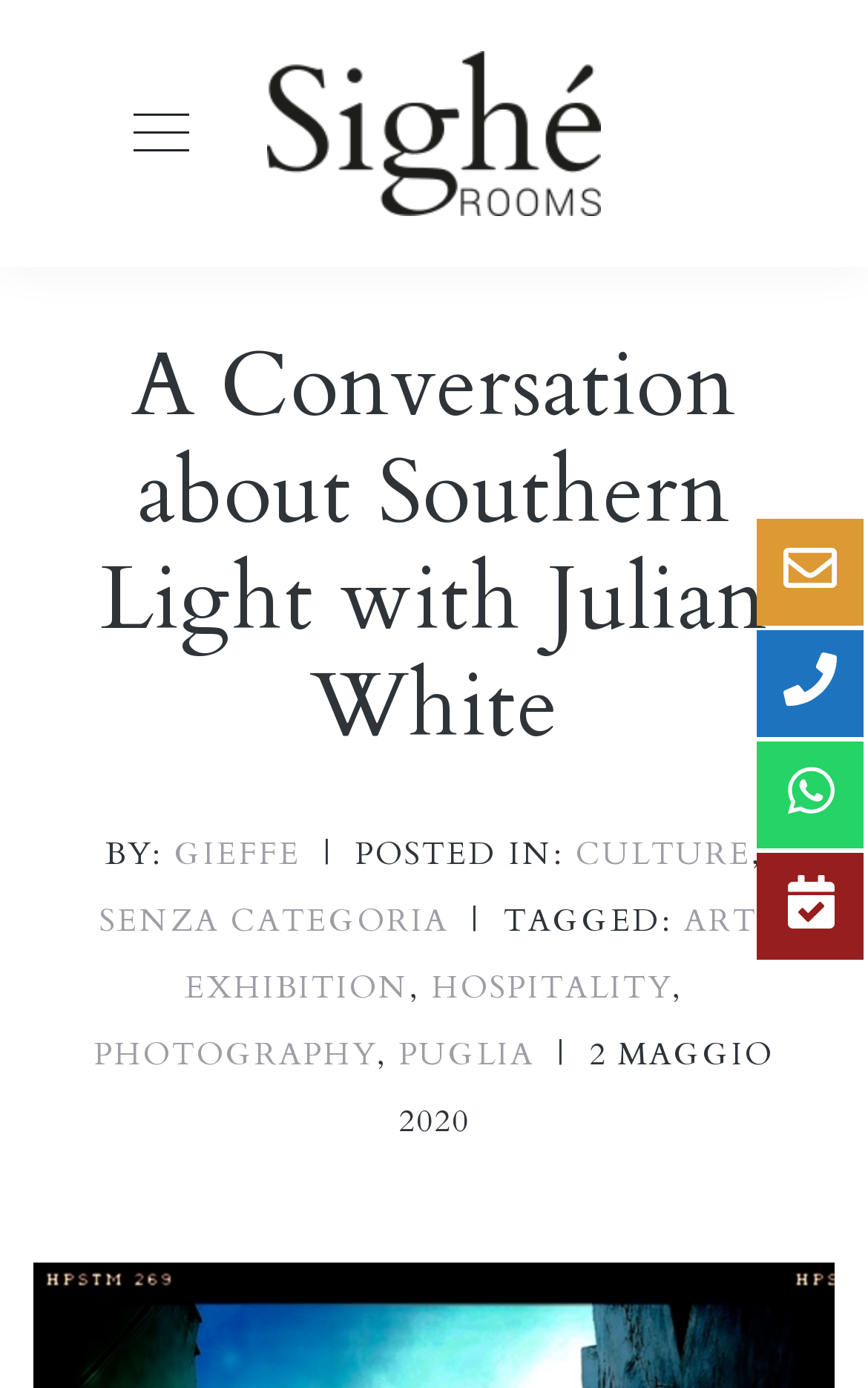Please answer the following question using a single word or phrase: 
What is the name of the website or platform?

Sighé Rooms